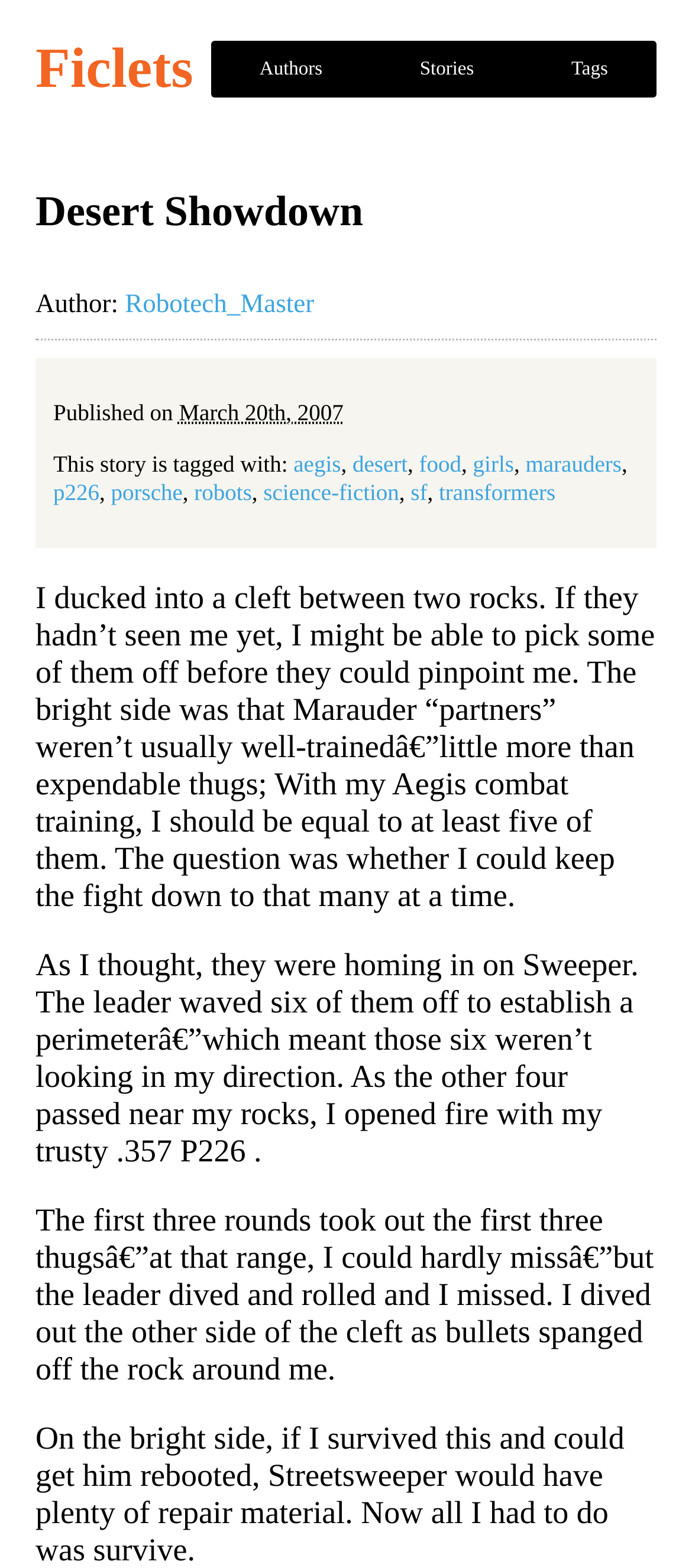What is the author of the story?
Using the information from the image, answer the question thoroughly.

The author of the story can be found in the section that describes the story details, where it says 'Author:' followed by a link to the author's name, which is 'Robotech_Master'.